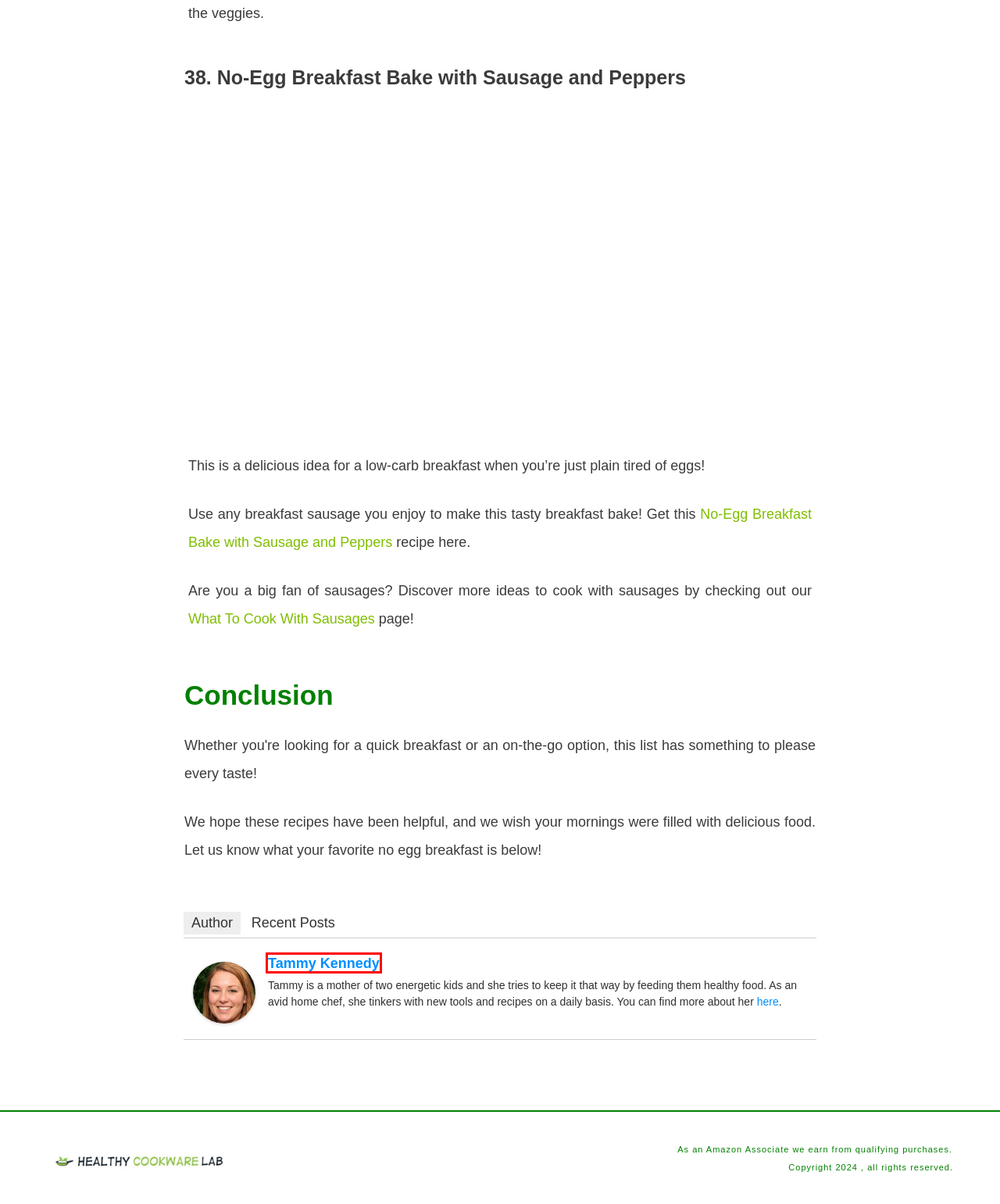You are given a webpage screenshot where a red bounding box highlights an element. Determine the most fitting webpage description for the new page that loads after clicking the element within the red bounding box. Here are the candidates:
A. Vegan Classic Breakfast Casserole - No Eggs! - Veggie Fun Kitchen
B. Veggie Breakfast Burritos - Peas and Crayons Blog
C. Sausage and Peppers No-Egg Breakfast – Kalyn's Kitchen Low-Carb No-Egg Breakfast Recipe
D. 25 Delicious Pancake Toppings
E. Recipes - Healthy Cookware Lab
F. Pumpkin Protein Pancakes | Babaganosh
G. Cookware Reviews, Kitchen Tool Guides and Healthy Cooking Advice
H. What To Cook With Sausages: 30 Must-Try Sausage Recipes

G